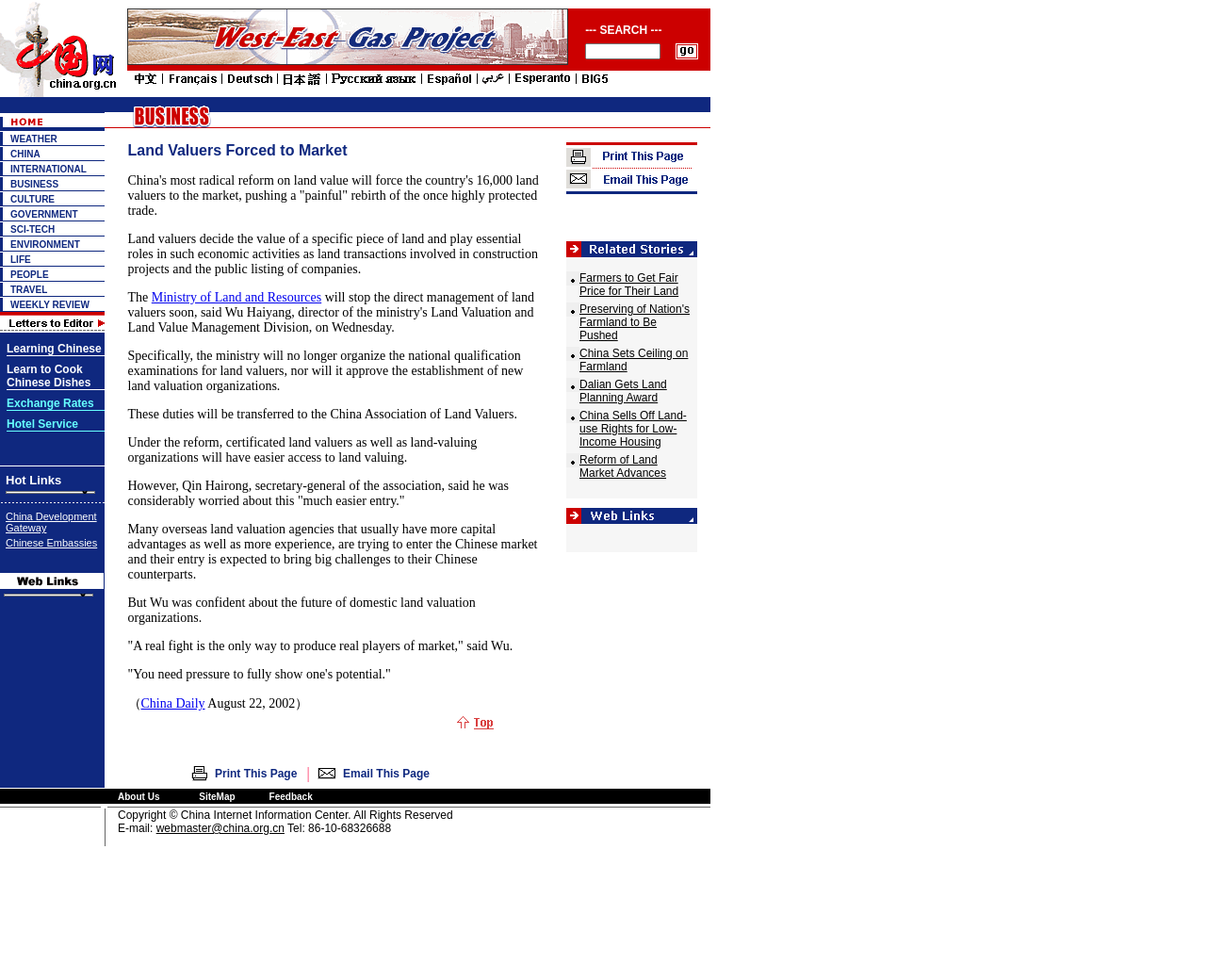Determine the bounding box coordinates of the region that needs to be clicked to achieve the task: "Read the 'Call for Papers' heading".

None